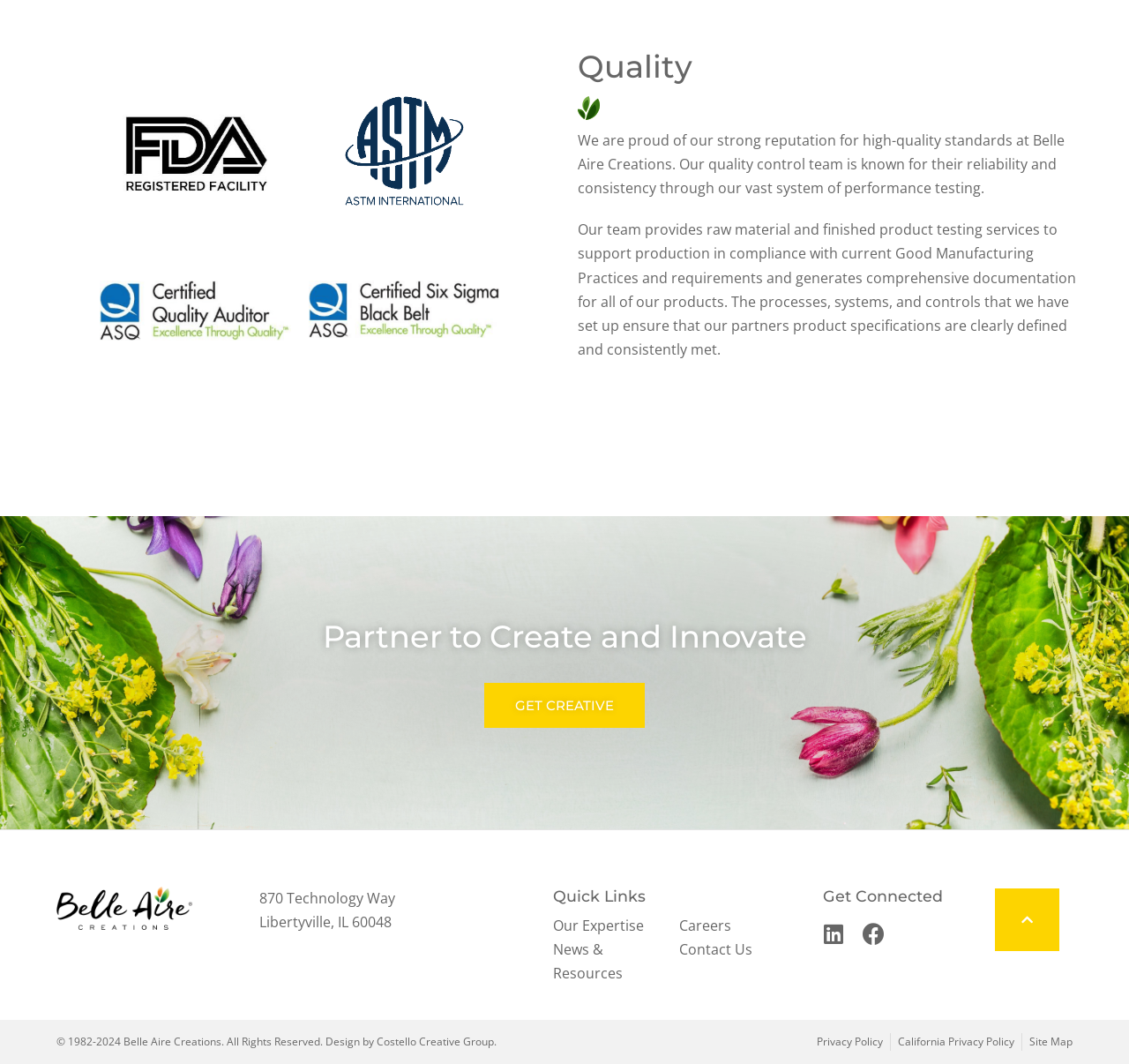What is the year range of the copyright?
Provide a detailed answer to the question using information from the image.

According to the StaticText element with the text ' 1982-2024 Belle Aire Creations. All Rights Reserved.', it is clear that the year range of the copyright is 1982-2024.